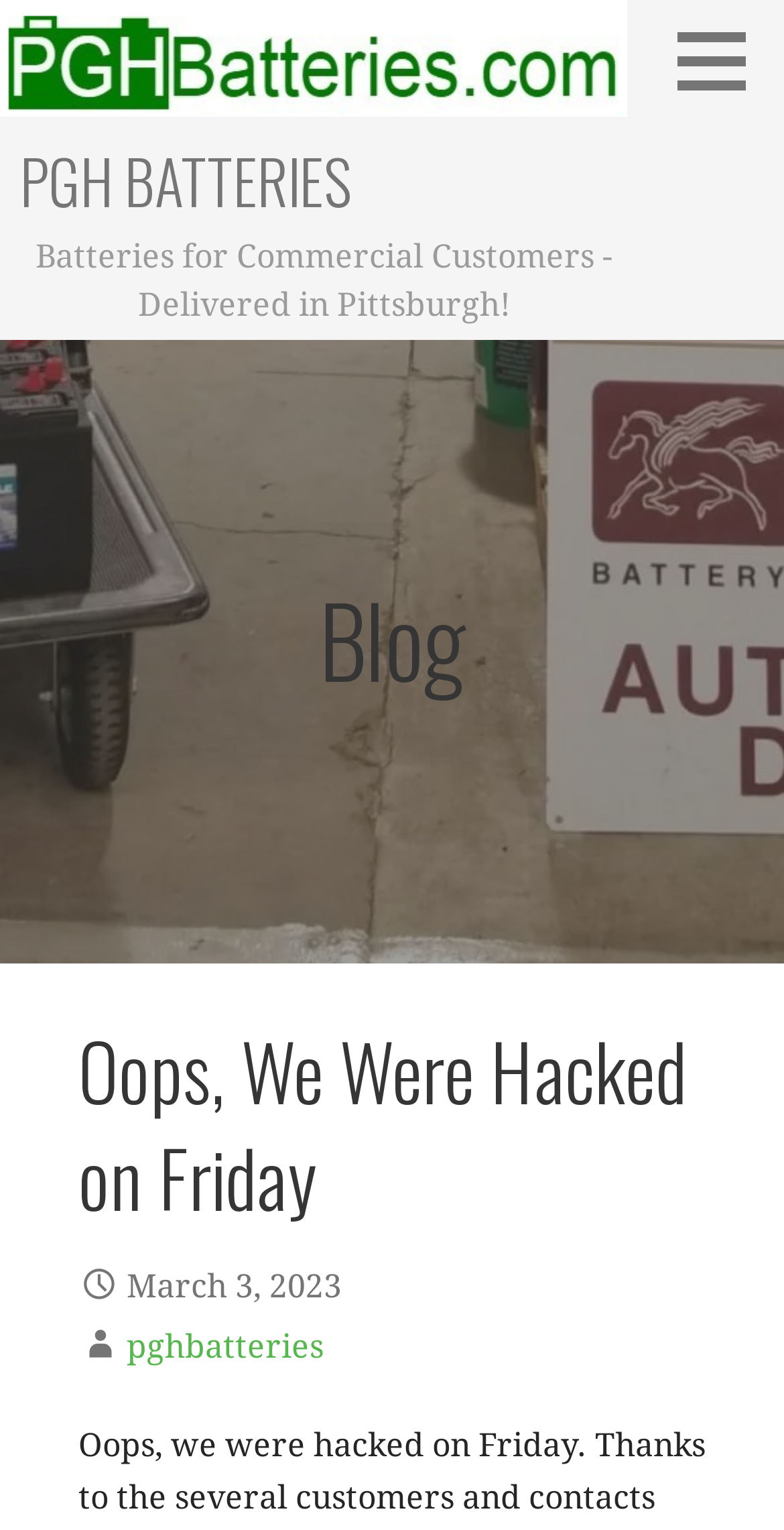What is the date of the blog post?
Look at the image and respond with a single word or a short phrase.

March 3, 2023